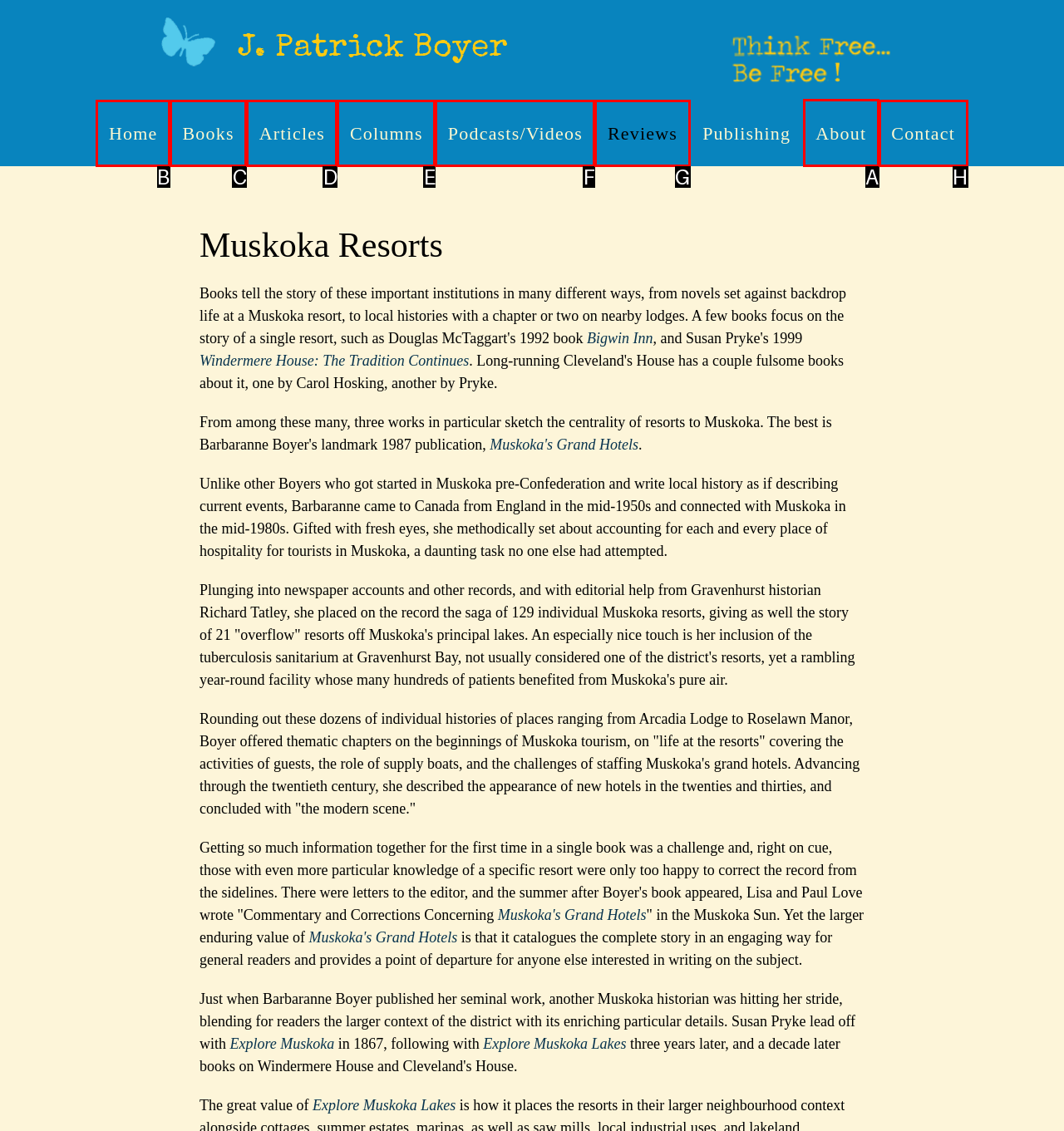Choose the letter that corresponds to the correct button to accomplish the task: Click on the 'About' link
Reply with the letter of the correct selection only.

A